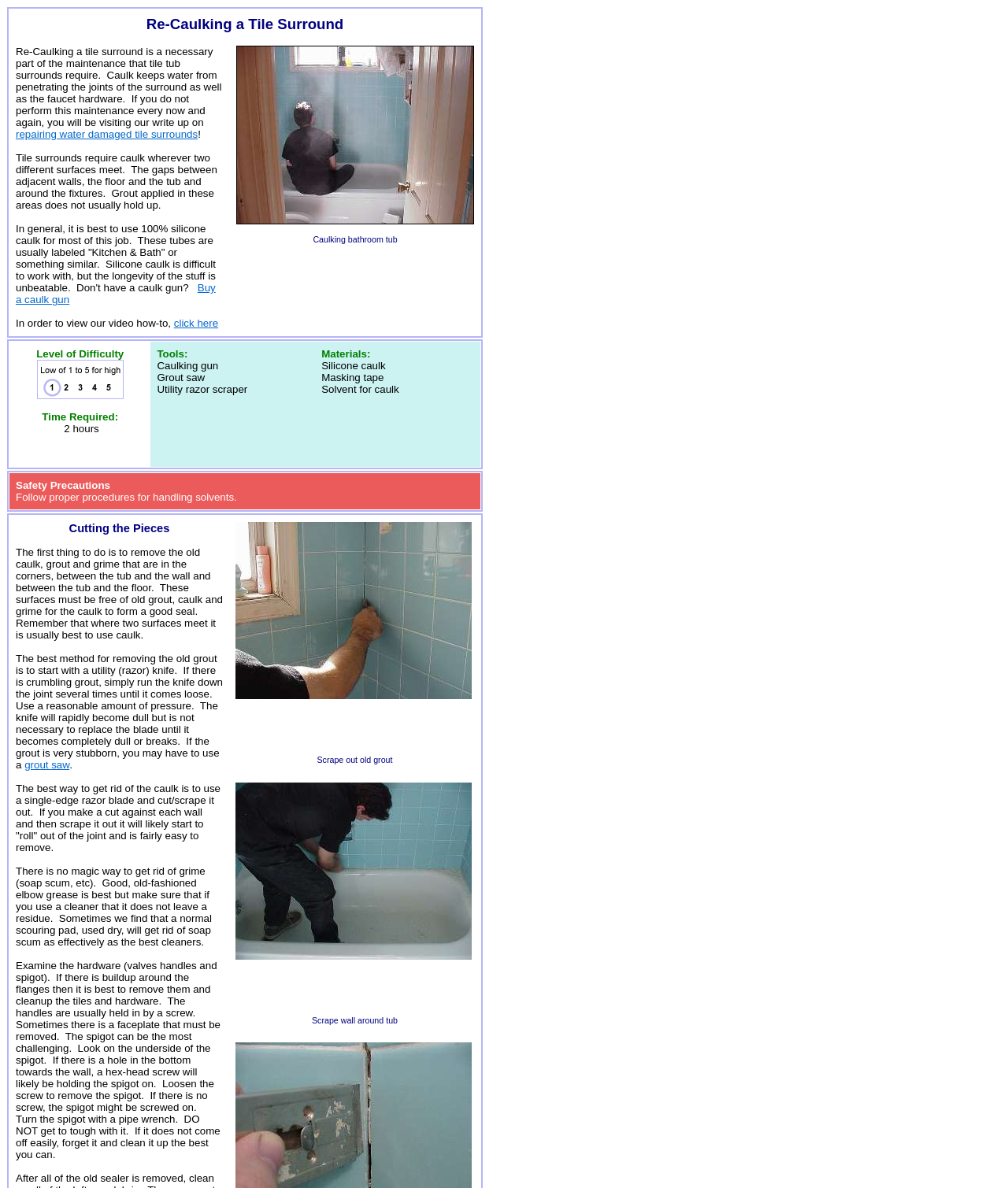Using the provided element description: "click here", identify the bounding box coordinates. The coordinates should be four floats between 0 and 1 in the order [left, top, right, bottom].

[0.172, 0.267, 0.216, 0.277]